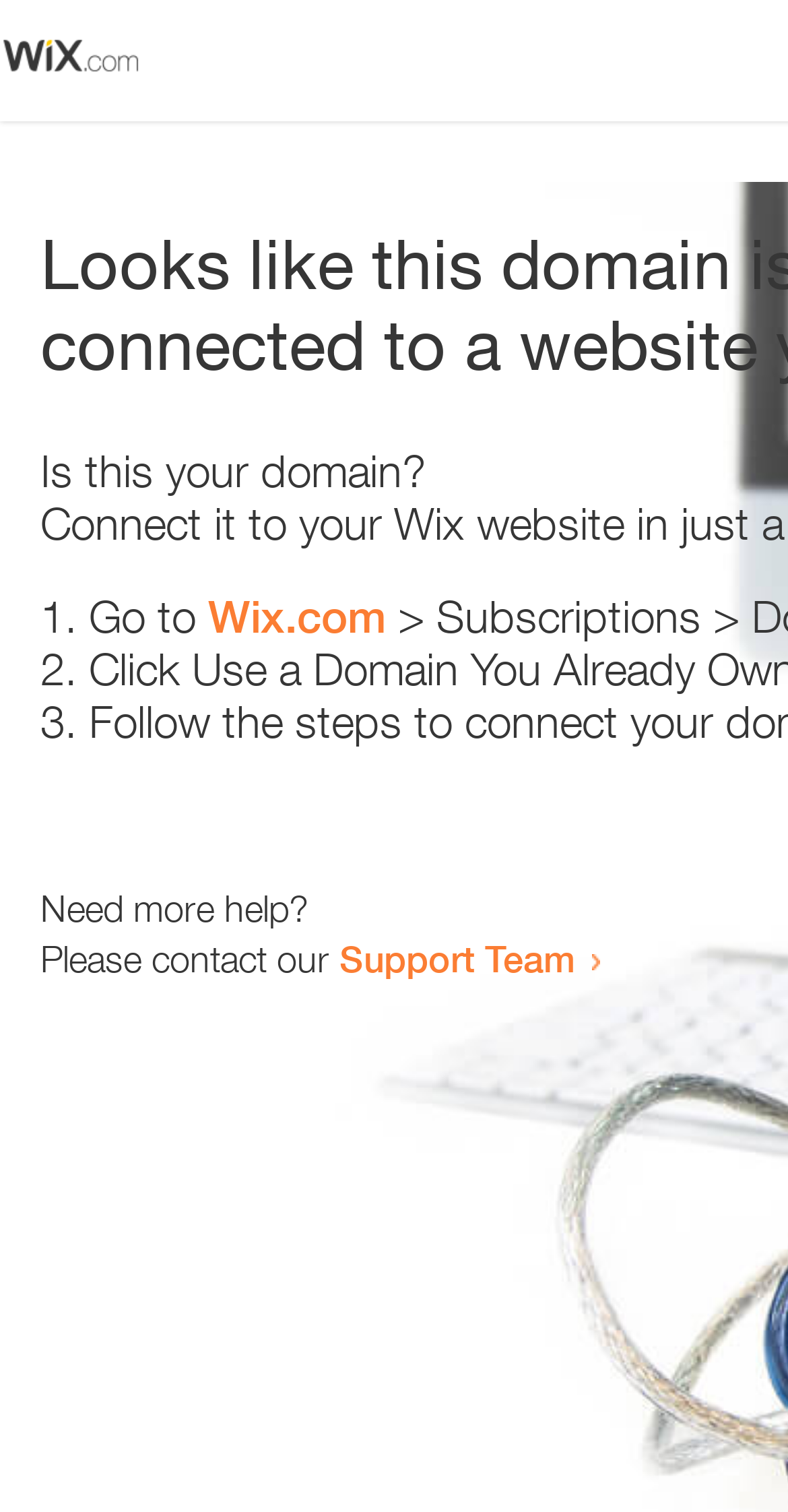Given the element description "Wix.com", identify the bounding box of the corresponding UI element.

[0.264, 0.39, 0.49, 0.425]